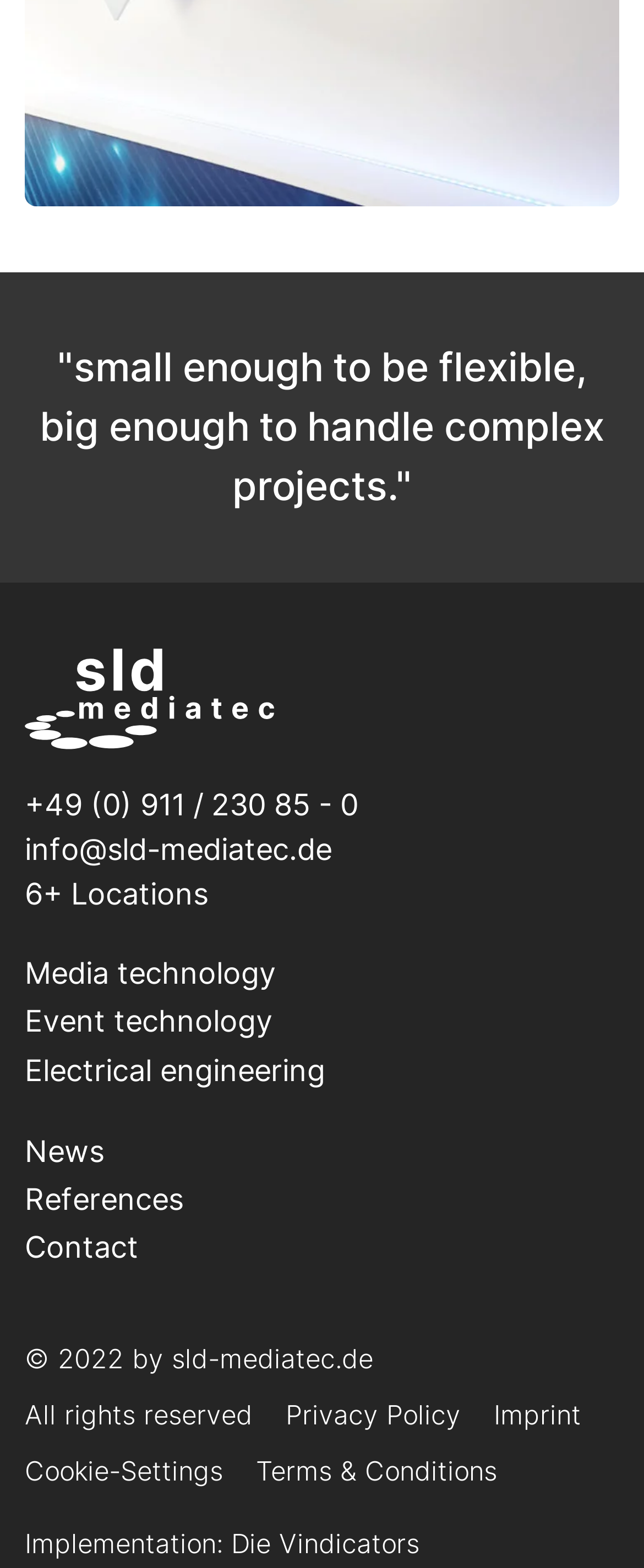Identify the bounding box coordinates of the region that should be clicked to execute the following instruction: "Visit the Contact page".

[0.038, 0.78, 0.962, 0.811]